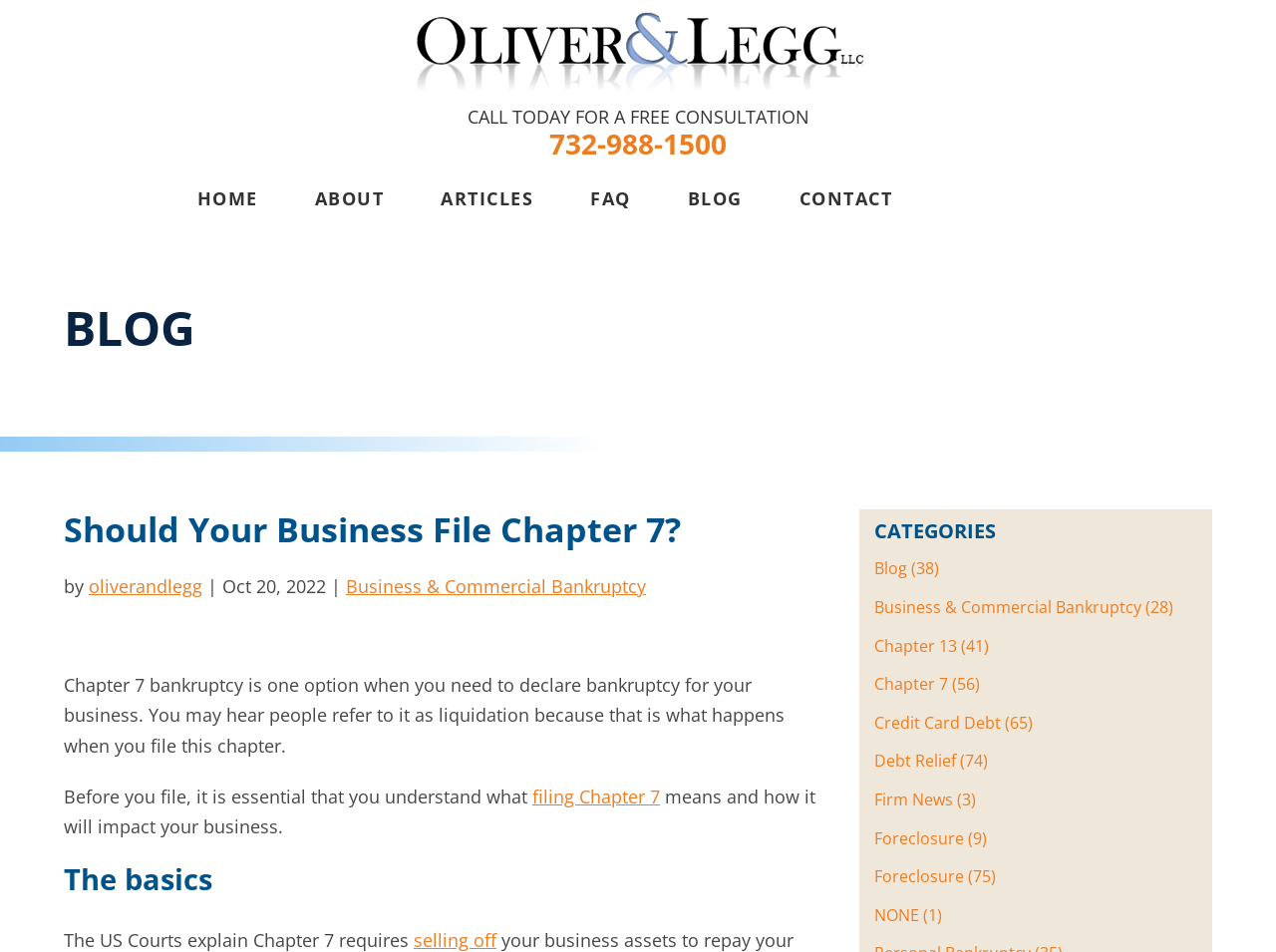What is the name of the law firm?
Please provide a single word or phrase in response based on the screenshot.

Oliver & Legg